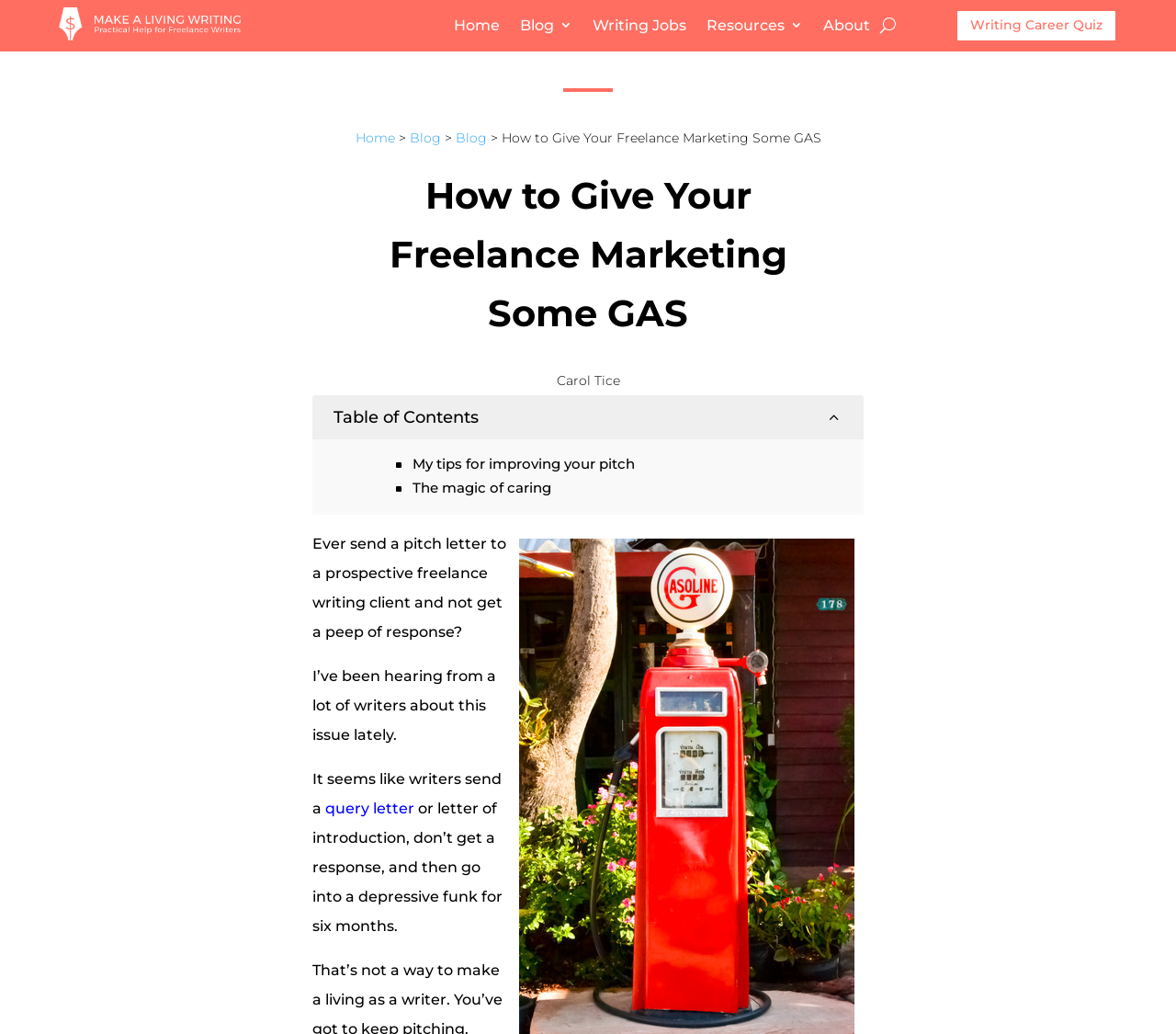Using the provided description: "Writing Jobs", find the bounding box coordinates of the corresponding UI element. The output should be four float numbers between 0 and 1, in the format [left, top, right, bottom].

[0.504, 0.016, 0.583, 0.04]